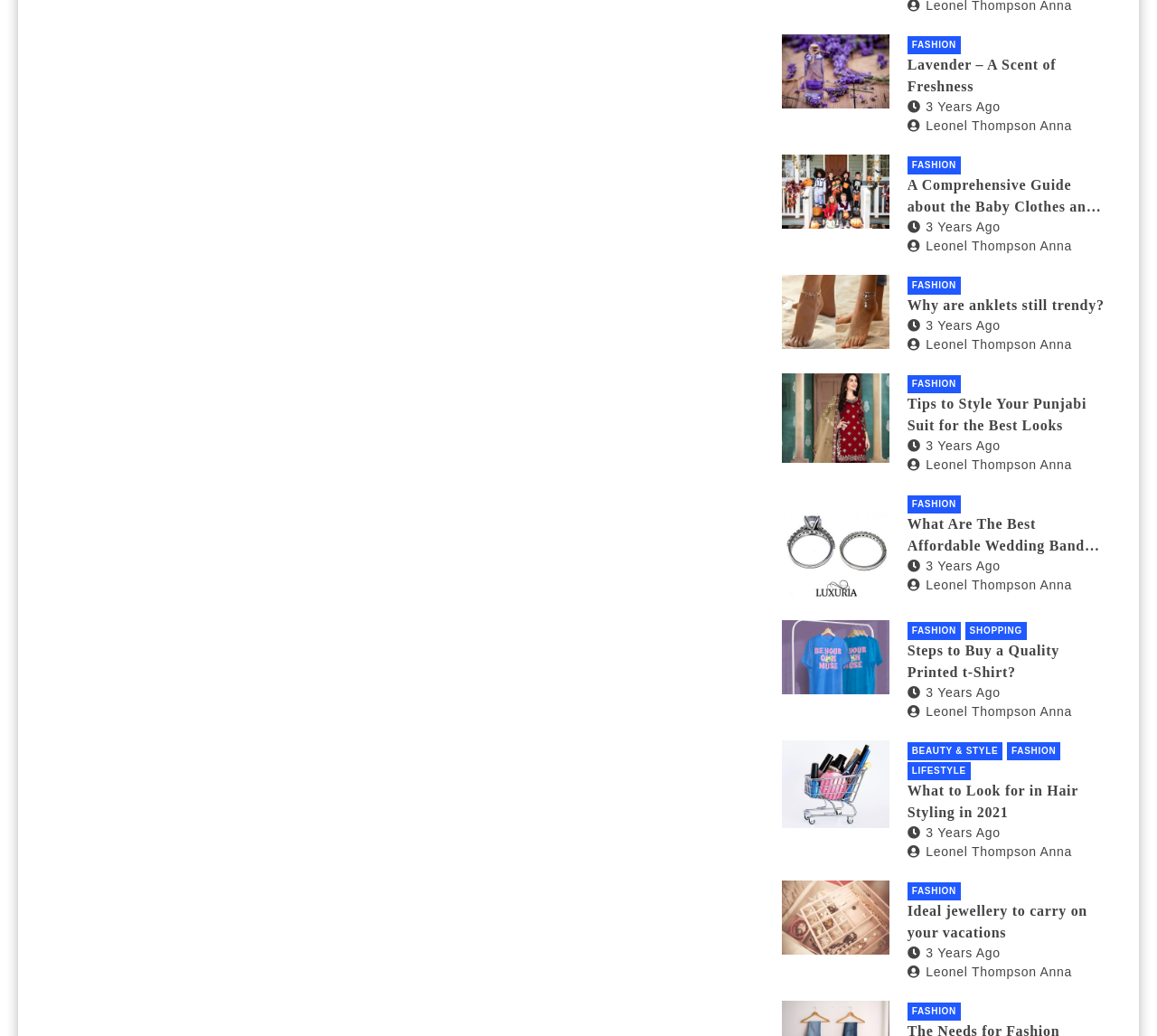Pinpoint the bounding box coordinates of the element to be clicked to execute the instruction: "Read the 'A Comprehensive Guide about the Baby Clothes and Cosplay Costumes' article".

[0.676, 0.149, 0.768, 0.221]